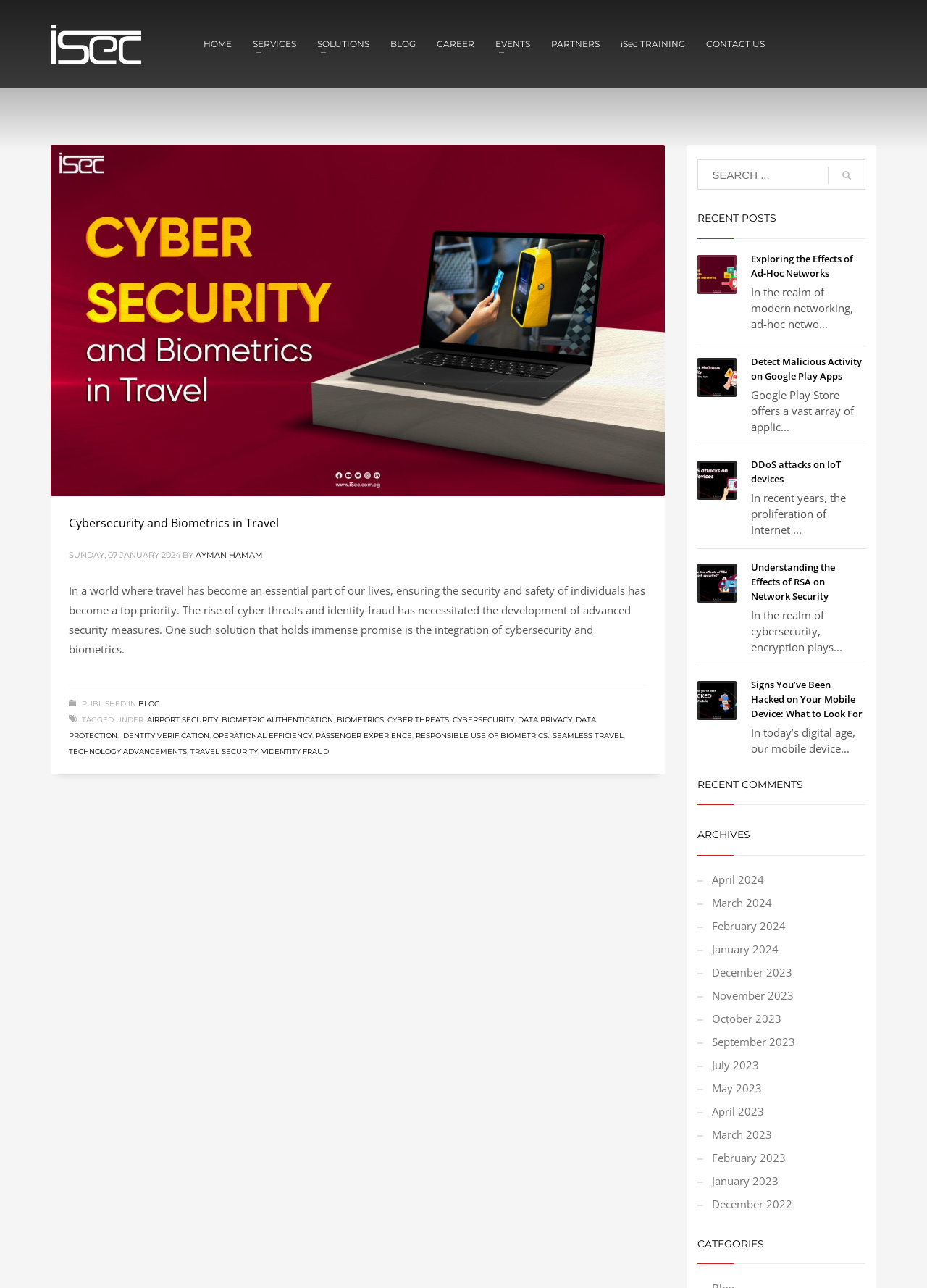Determine the bounding box coordinates for the UI element described. Format the coordinates as (top-left x, top-left y, bottom-right x, bottom-right y) and ensure all values are between 0 and 1. Element description: name="s" placeholder="SEARCH ..."

[0.752, 0.124, 0.934, 0.147]